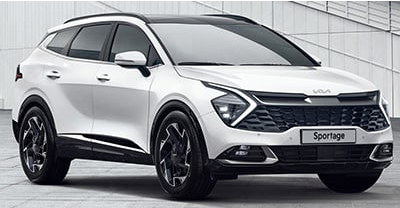Identify and describe all the elements present in the image.

This image showcases the sleek and modern Kia Sportage, a compact SUV known for its striking design and impressive performance. The vehicle is presented in a white finish, elegantly complementing its bold front grille and stylish contours. With a robust 2.0 I4 FWD engine, it is engineered to provide an exhilarating driving experience, making it an excellent choice for those looking for reliability and style. Positioned against a contemporary architectural backdrop, the Kia Sportage radiates sophistication and versatility, symbolizing the ideal blend of functionality and aesthetic appeal, perfect for urban environments and adventurous outings alike. This visual representation highlights its distinctive character, resonating with both performance enthusiasts and everyday drivers.